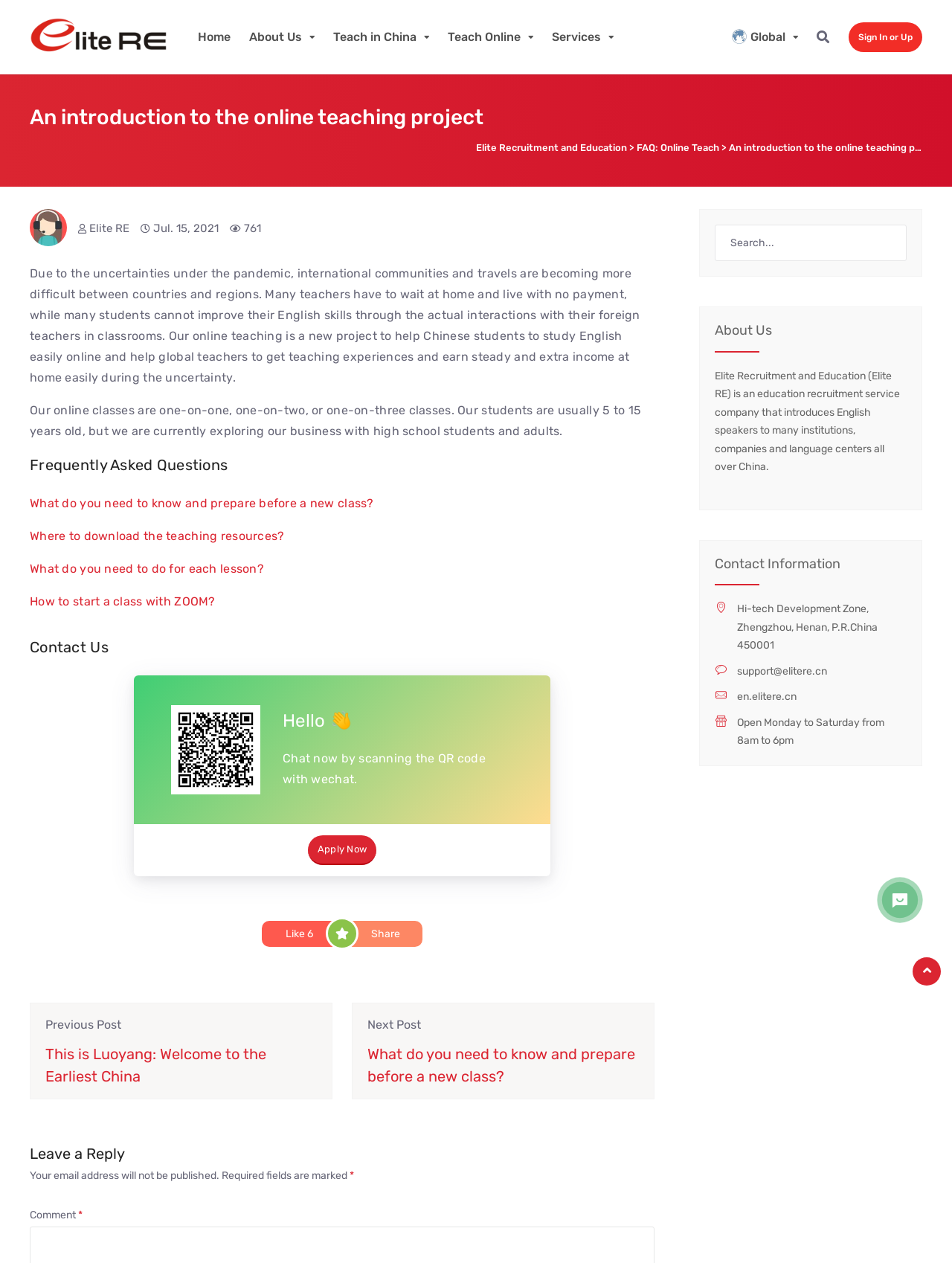Identify the bounding box coordinates for the region to click in order to carry out this instruction: "Click the 'Apply Now' button". Provide the coordinates using four float numbers between 0 and 1, formatted as [left, top, right, bottom].

[0.323, 0.661, 0.396, 0.685]